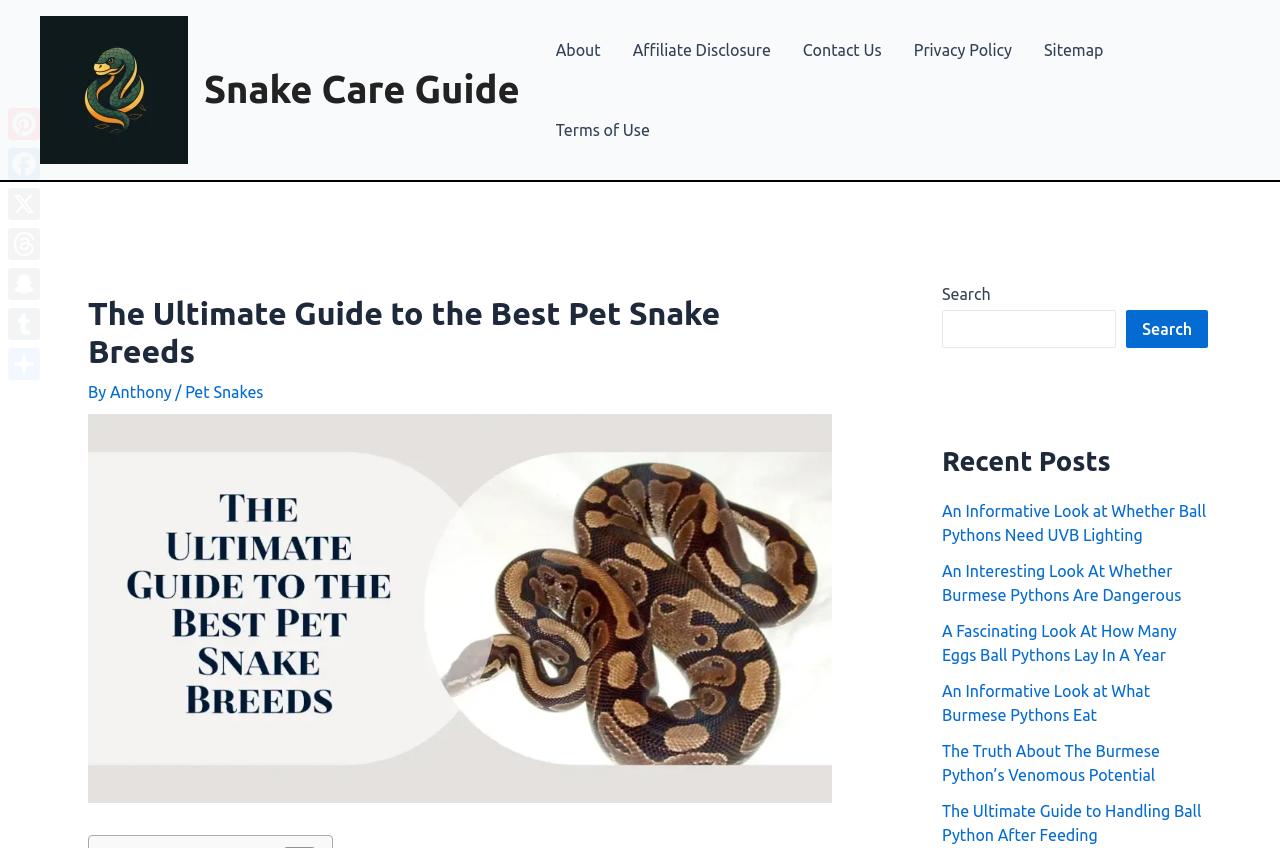What is the purpose of the search box?
Please provide a single word or phrase in response based on the screenshot.

To search the website